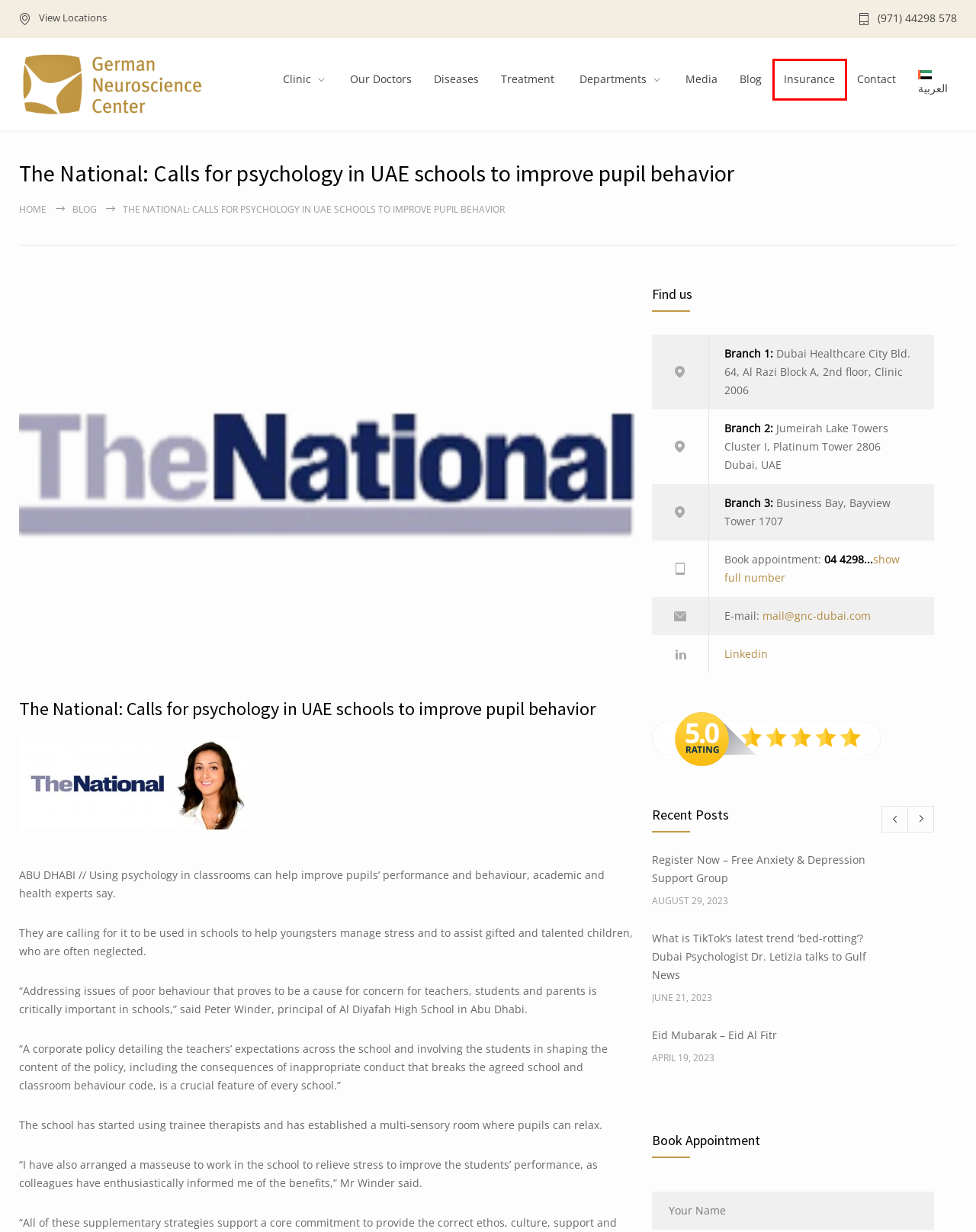You are provided with a screenshot of a webpage that has a red bounding box highlighting a UI element. Choose the most accurate webpage description that matches the new webpage after clicking the highlighted element. Here are your choices:
A. Neuroscience Center in Dubai | GNC
B. Eid Mubarak – Eid Al Fitr
C. Meet our Doctors - Team of Experts in Dubai - GNC Dubai
D. Calls for psychology in UAE - GNC, Your Psychologists in Dubai
E. Your Neurologist, Psychiatrist & Counselor in Dubai - NEWS
F. Insurance Affiliates | GNC
G. Contact Us | German Neuroscience Center
H. Treatment of neurological, psychiatric and psychological diseases

F